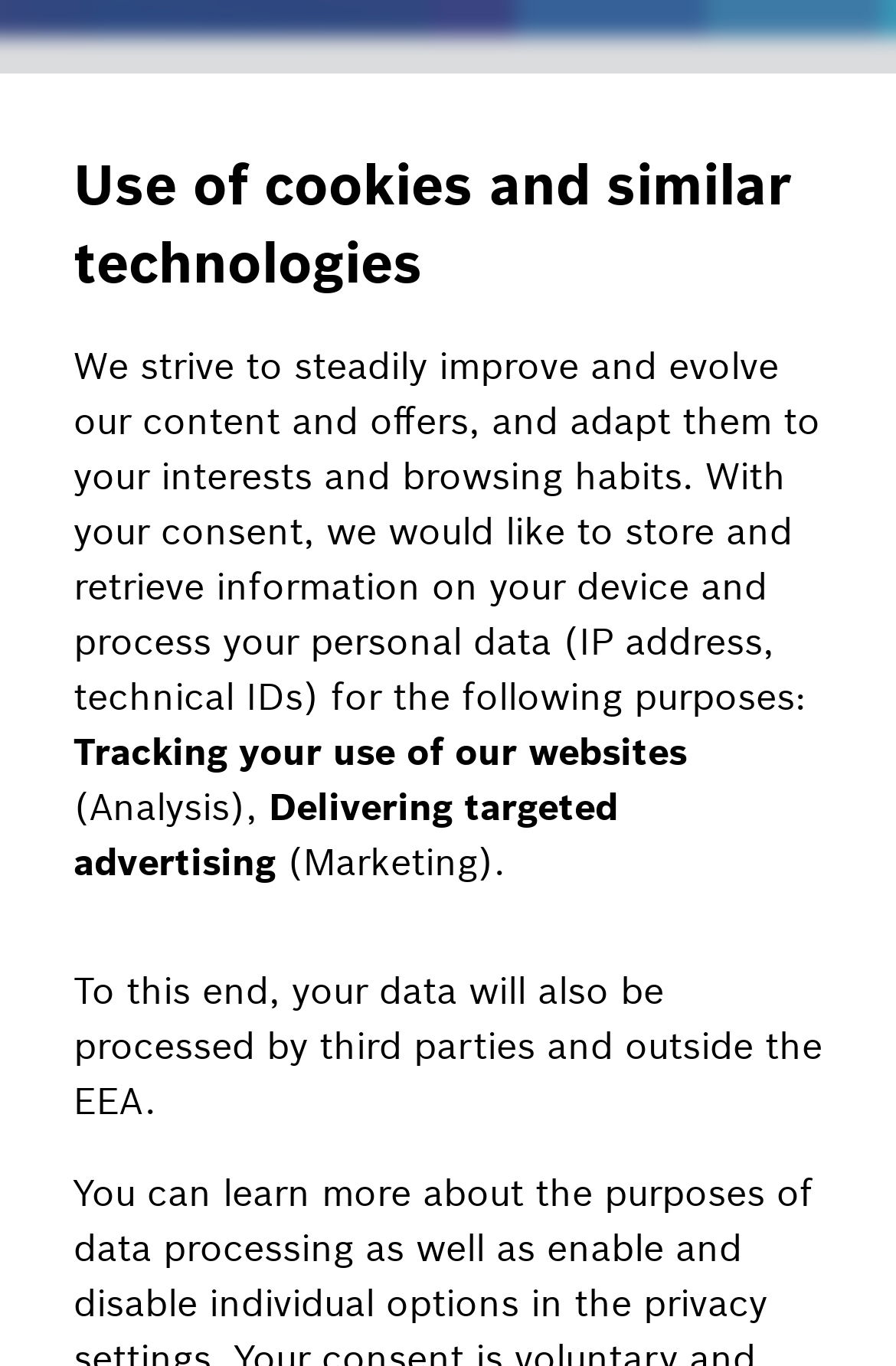What is the purpose of the button with the text 'Submit Search'?
Refer to the image and give a detailed answer to the question.

The button with the text 'Submit Search' is located next to a search textbox, indicating that its purpose is to submit the search query entered in the textbox.